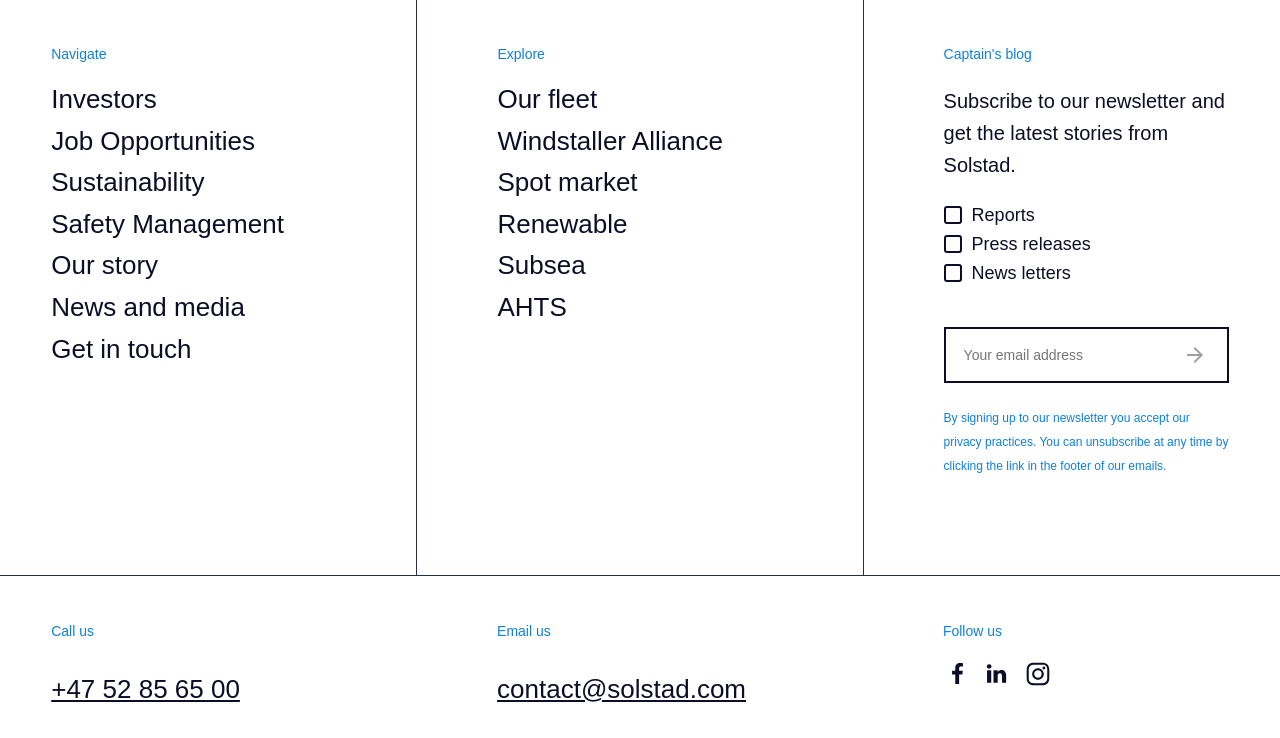Please locate the bounding box coordinates of the element's region that needs to be clicked to follow the instruction: "Follow Solstad on social media". The bounding box coordinates should be provided as four float numbers between 0 and 1, i.e., [left, top, right, bottom].

[0.737, 0.893, 0.759, 0.95]